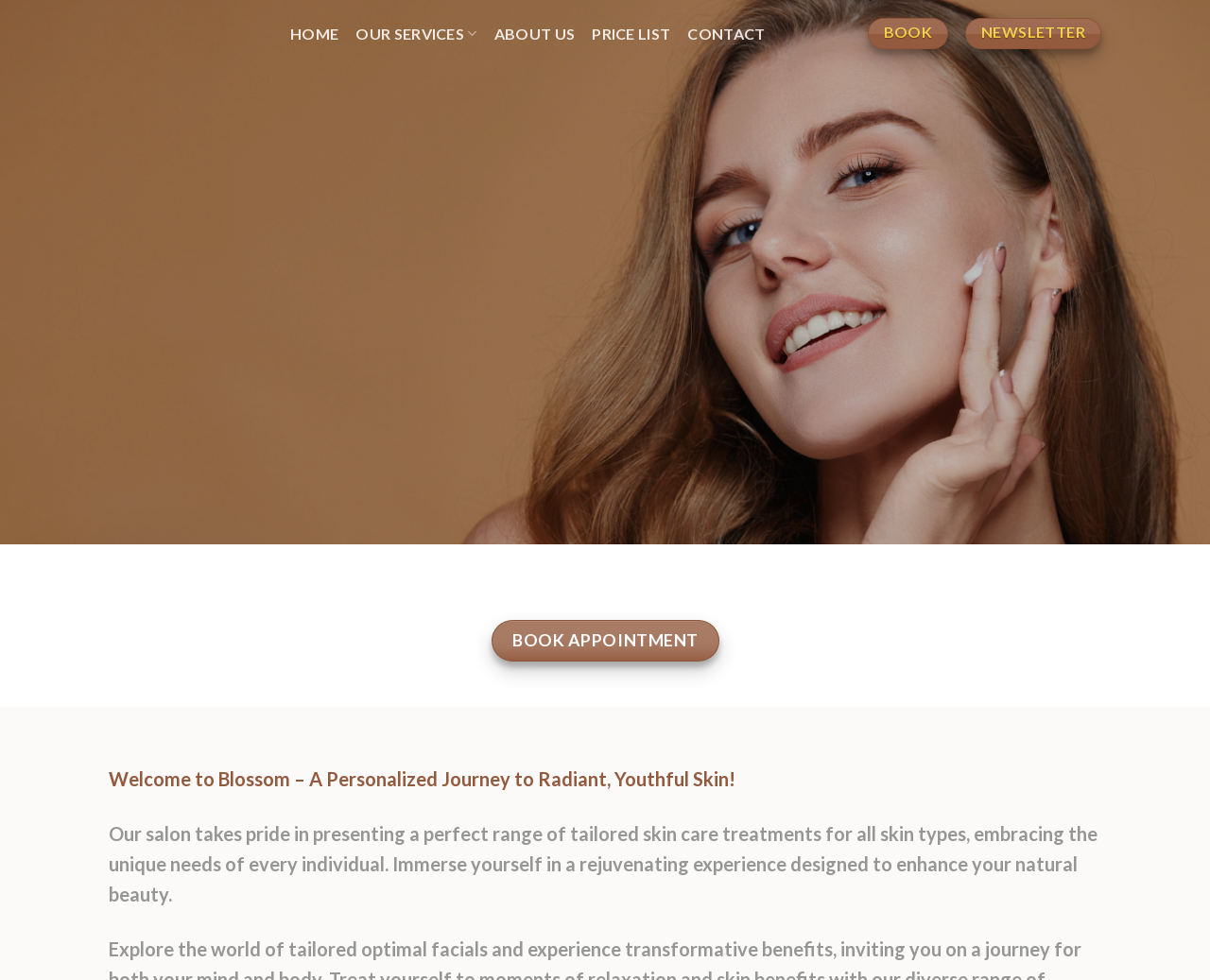Point out the bounding box coordinates of the section to click in order to follow this instruction: "go to home page".

[0.24, 0.001, 0.28, 0.068]